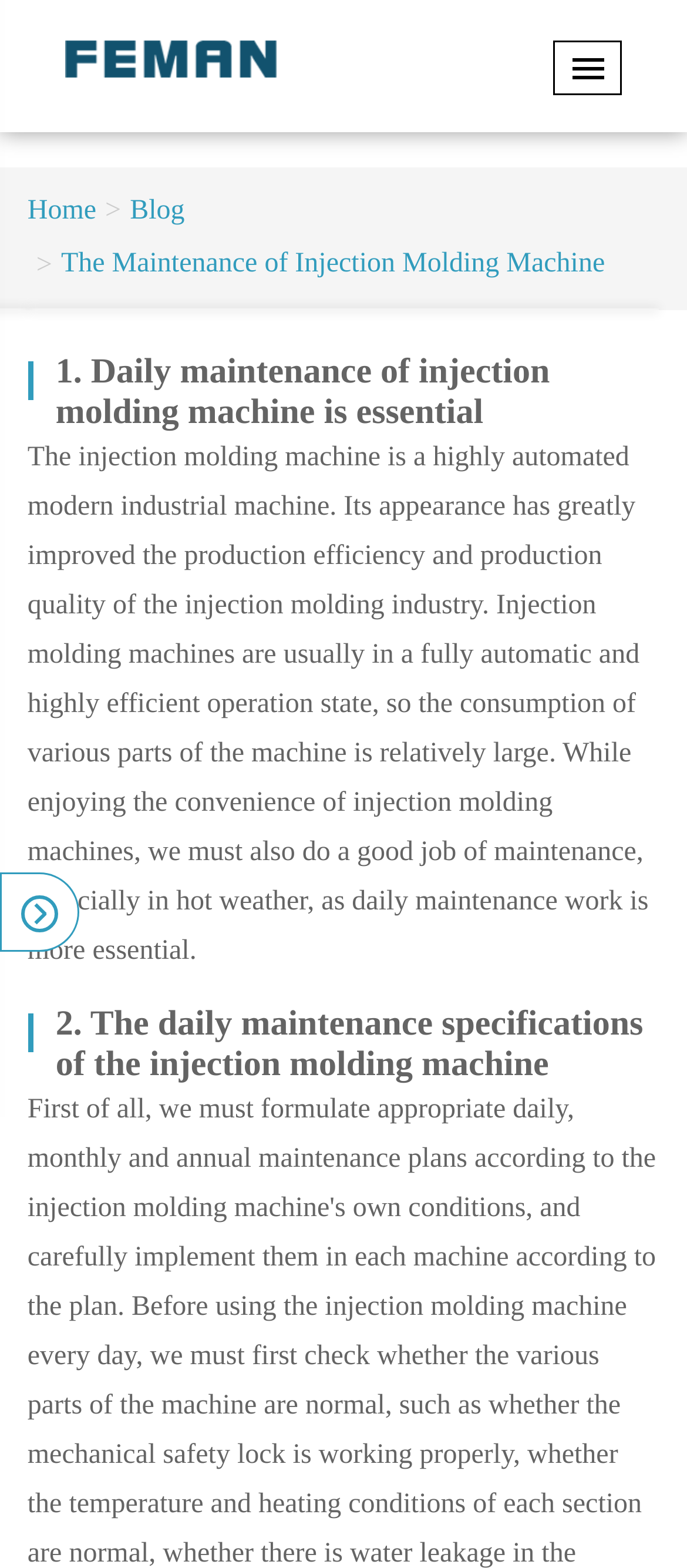Determine the bounding box coordinates of the UI element described below. Use the format (top-left x, top-left y, bottom-right x, bottom-right y) with floating point numbers between 0 and 1: 

[0.015, 0.606, 0.126, 0.654]